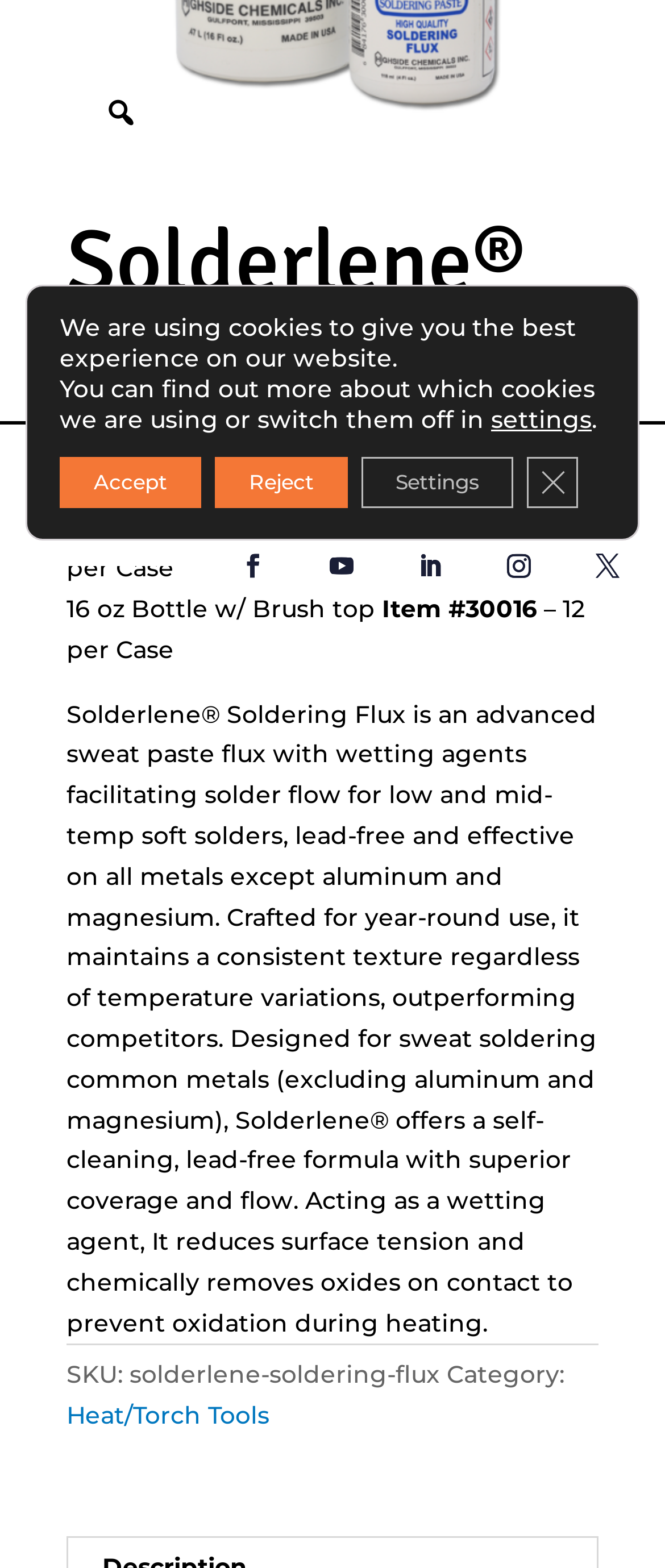Locate the bounding box coordinates of the UI element described by: "settings". The bounding box coordinates should consist of four float numbers between 0 and 1, i.e., [left, top, right, bottom].

[0.738, 0.258, 0.89, 0.277]